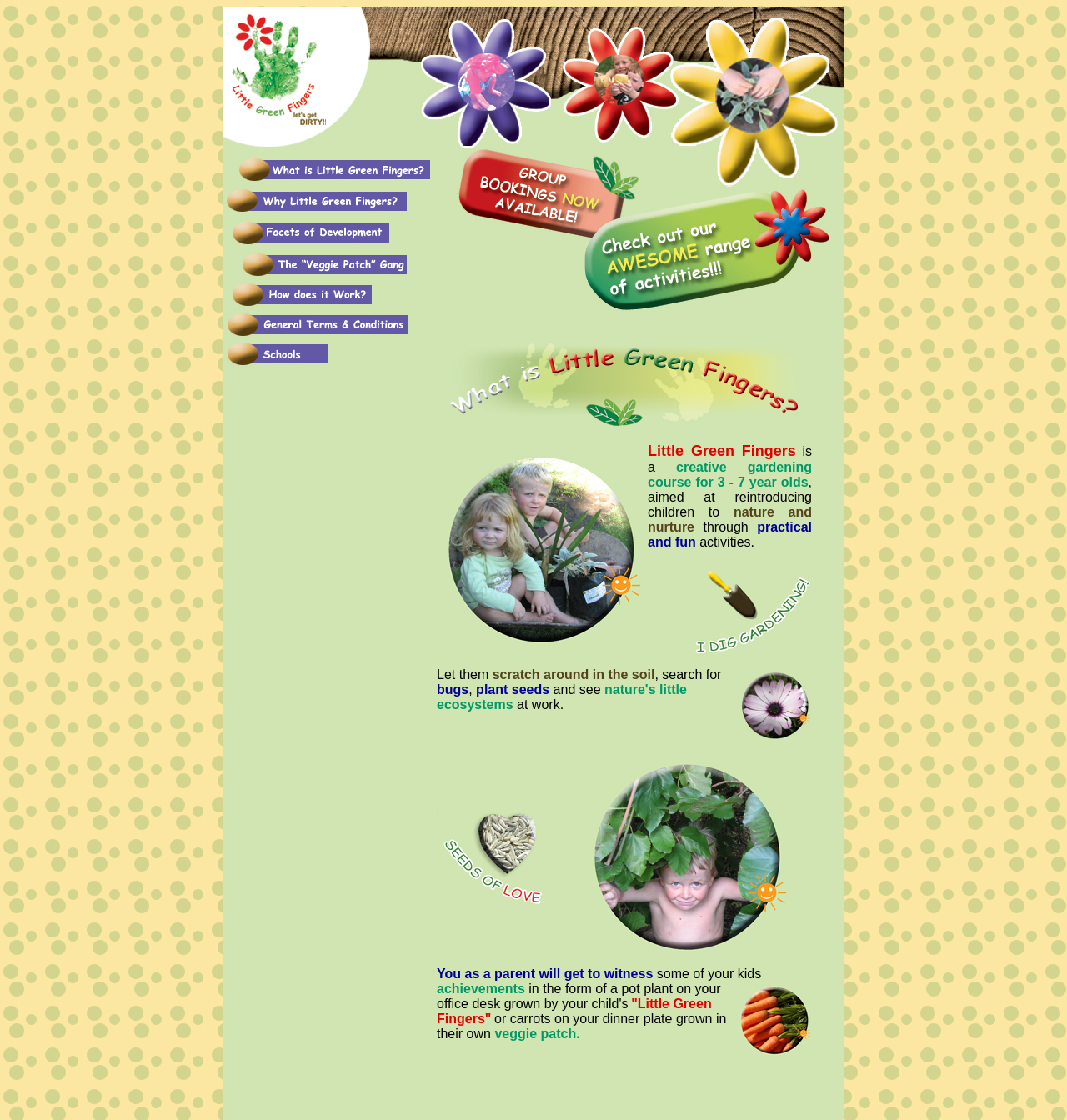Find the bounding box coordinates of the area to click in order to follow the instruction: "Explore the benefits of the Little Green Fingers course".

[0.405, 0.391, 0.765, 0.592]